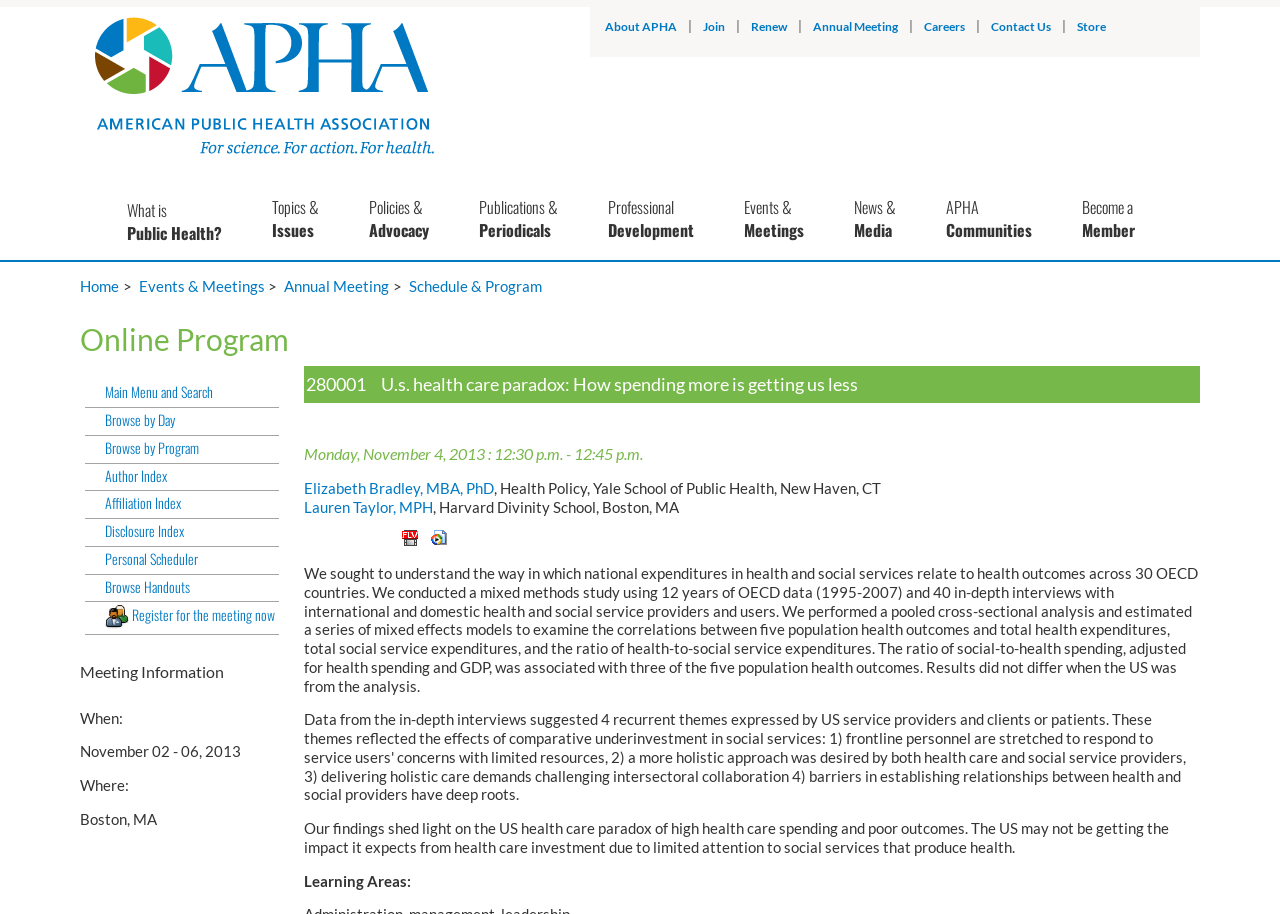From the given element description: "Renew", find the bounding box for the UI element. Provide the coordinates as four float numbers between 0 and 1, in the order [left, top, right, bottom].

[0.587, 0.021, 0.615, 0.037]